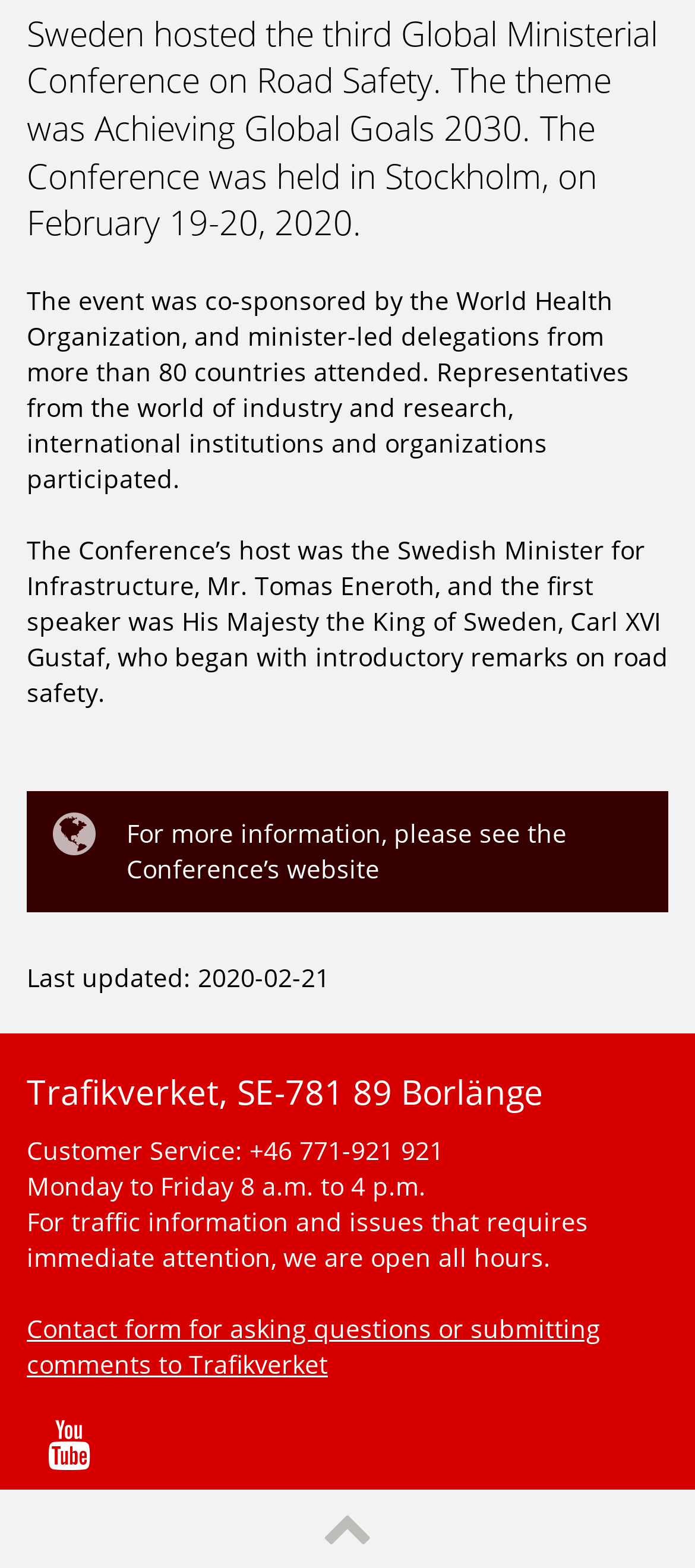How many countries attended the Conference?
Using the information presented in the image, please offer a detailed response to the question.

The number of countries that attended the Conference can be found in the first paragraph of the webpage, which states 'minister-led delegations from more than 80 countries attended'.